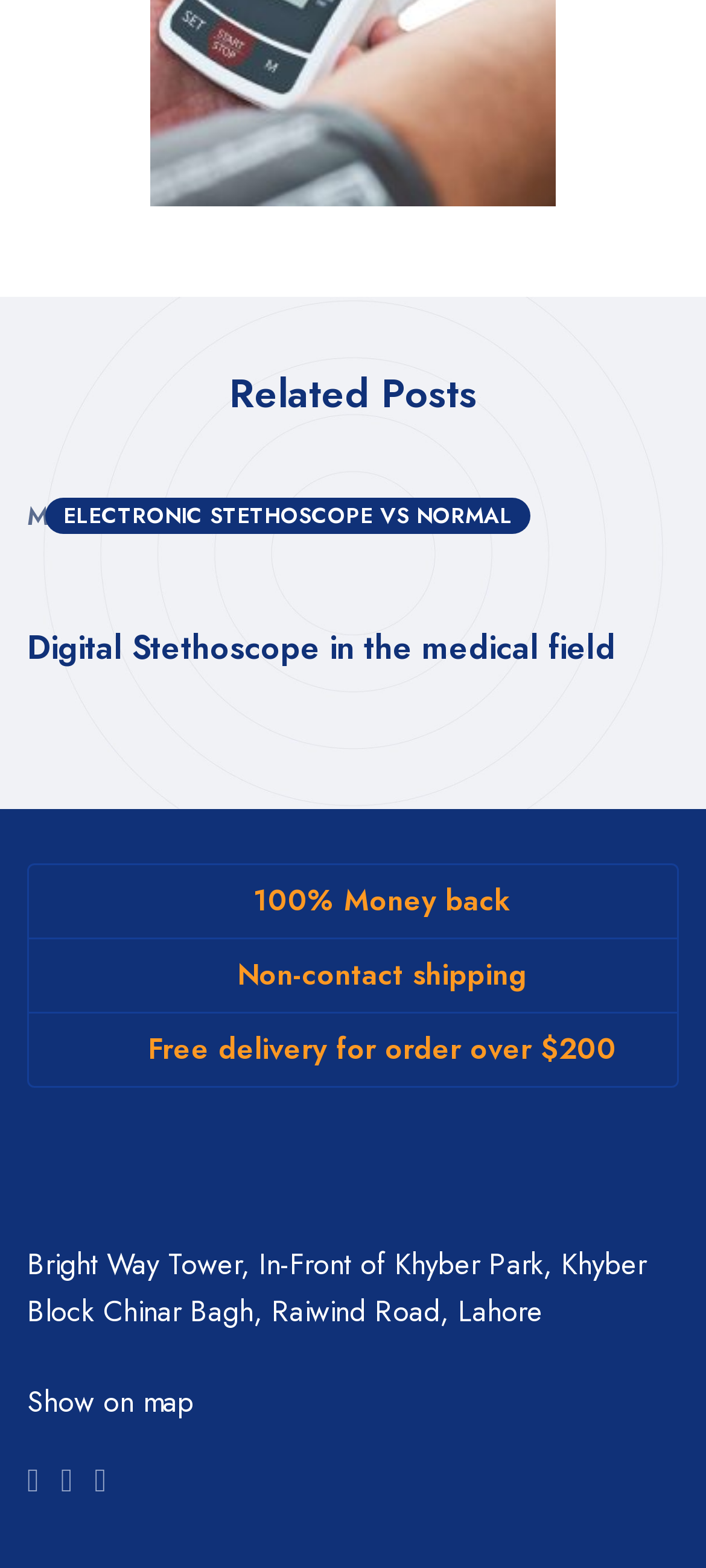Pinpoint the bounding box coordinates of the area that should be clicked to complete the following instruction: "Click on 'ELECTRONIC STETHOSCOPE VS NORMAL'". The coordinates must be given as four float numbers between 0 and 1, i.e., [left, top, right, bottom].

[0.064, 0.317, 0.751, 0.341]